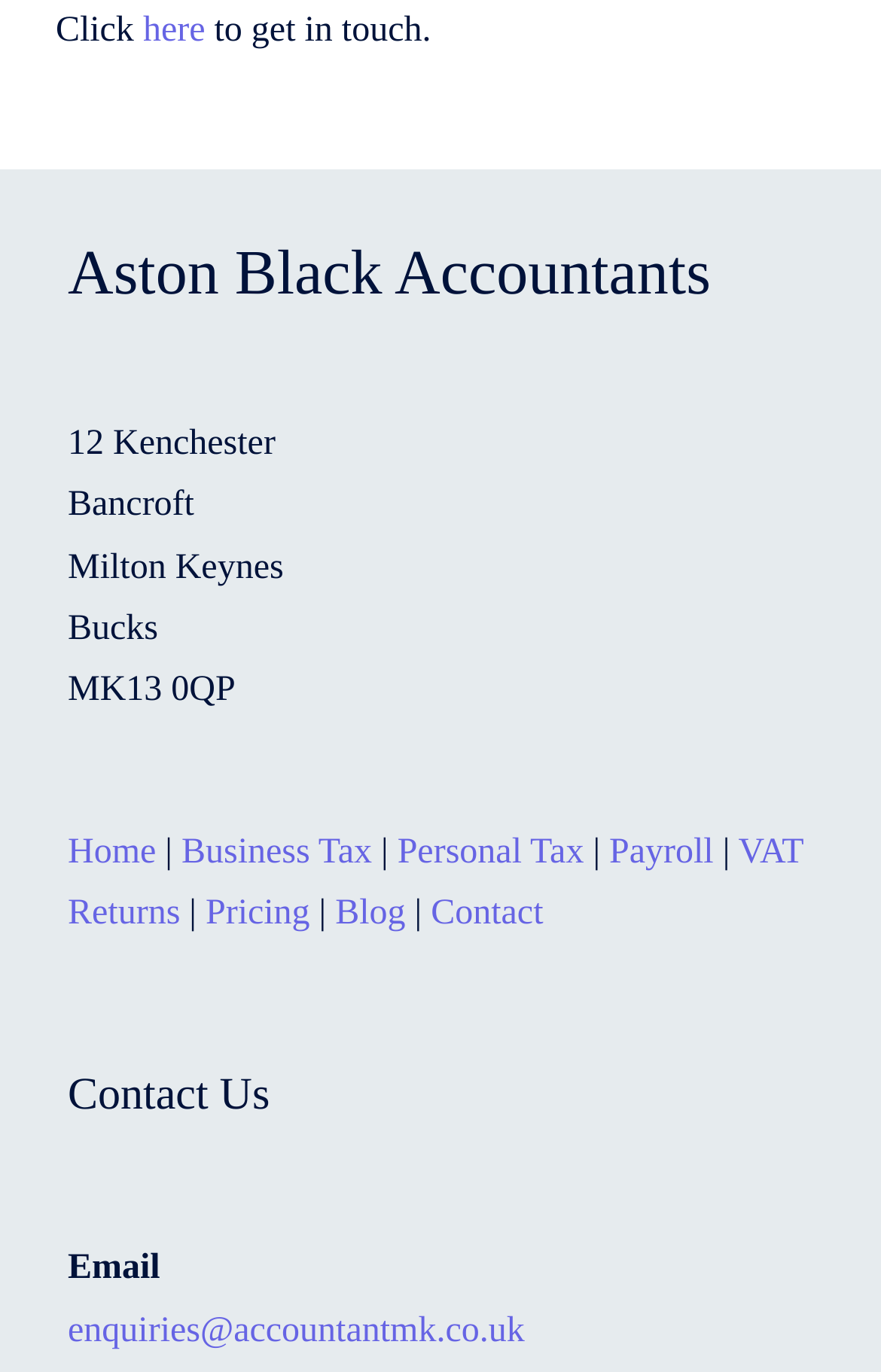Please give a one-word or short phrase response to the following question: 
What is the email address of the accountancy firm?

enquiries@accountantmk.co.uk